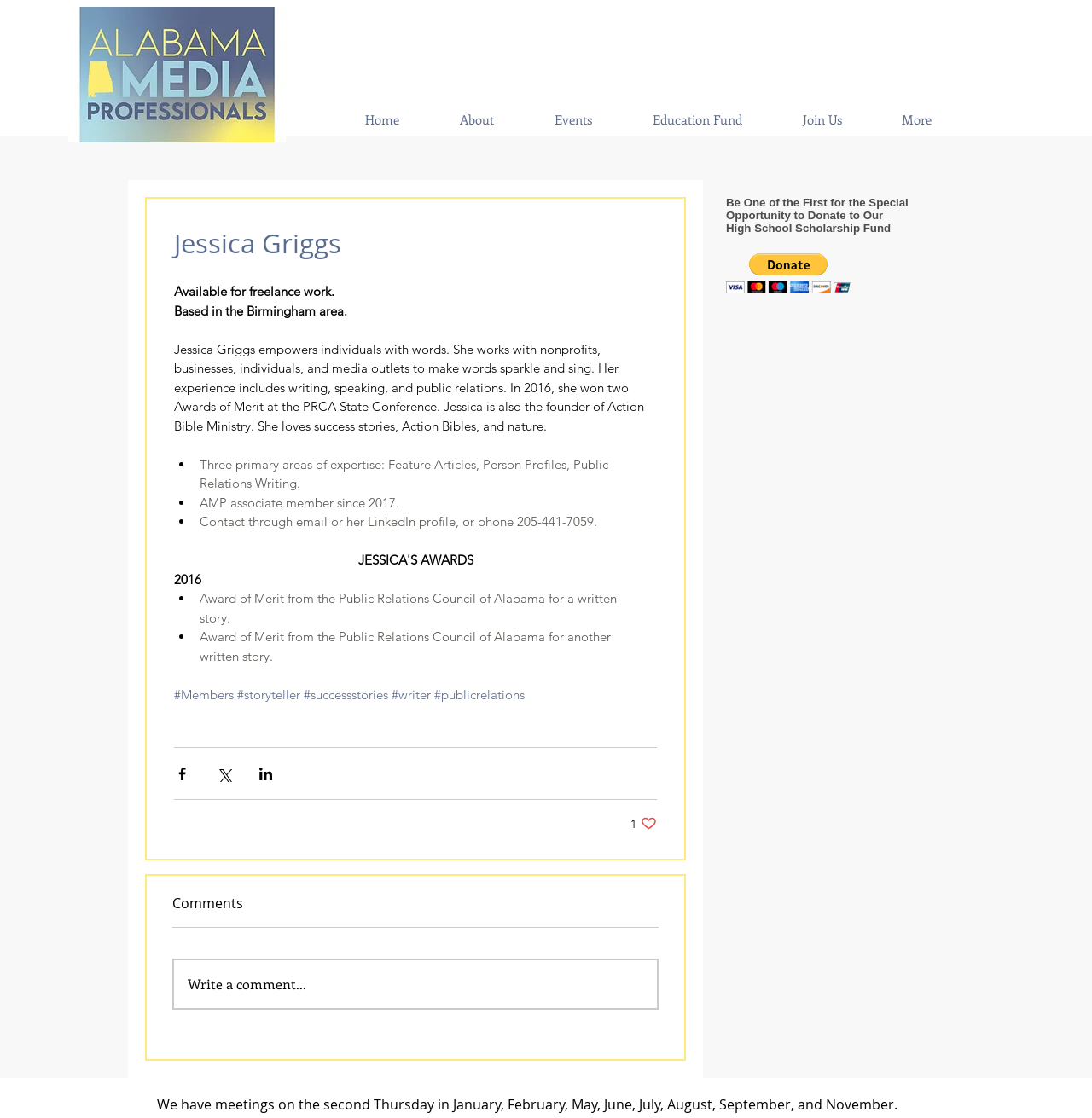Find the bounding box coordinates for the UI element that matches this description: "#writer".

[0.359, 0.614, 0.395, 0.628]